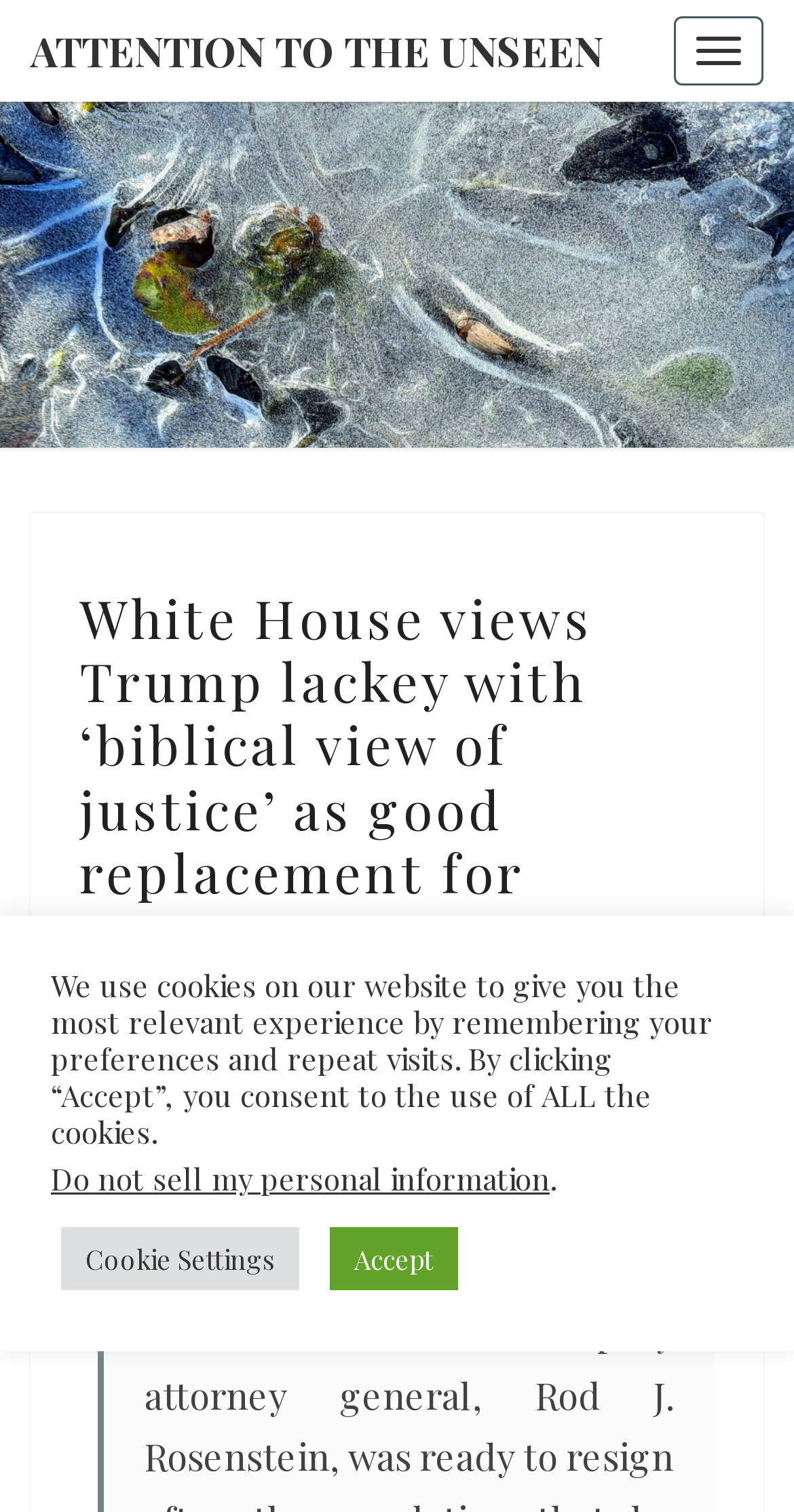Craft a detailed narrative of the webpage's structure and content.

The webpage appears to be a news article page. At the top, there is a navigation button labeled "Toggle navigation" on the right side. Below it, there is a link "ATTENTION TO THE UNSEEN" that spans almost the entire width of the page. 

The main content of the page is a news article with a header "White House views Trump lackey with ‘biblical view of justice’ as good replacement for Rosenstein". This header is positioned near the top of the page and takes up about half of the page's width. Below the header, there is a subheading that includes the date "September 27, 2018", a label "From Elsewhere", and a comment count "0 Comment". 

The article itself is not explicitly described in the accessibility tree, but it is likely to be a detailed report based on the provided meta description, which mentions the New York Times reporting on the Deputy Attorney General Rod J. Rosenstein.

At the bottom of the page, there is a notification about the use of cookies on the website, which includes a brief description and two buttons: "Cookie Settings" and "Accept". Additionally, there is a link "Do not sell my personal information" positioned above the buttons.